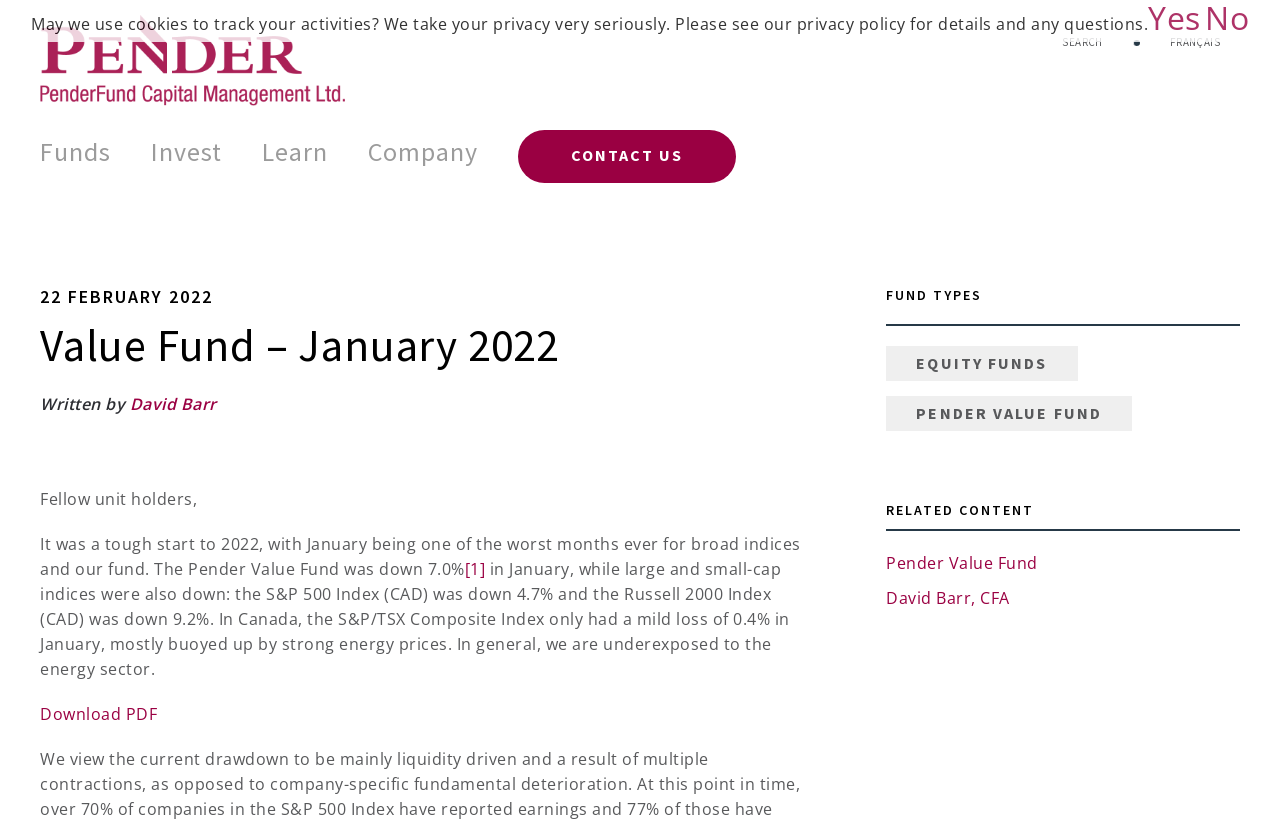Determine the bounding box coordinates of the element's region needed to click to follow the instruction: "Download the PDF". Provide these coordinates as four float numbers between 0 and 1, formatted as [left, top, right, bottom].

[0.031, 0.858, 0.123, 0.884]